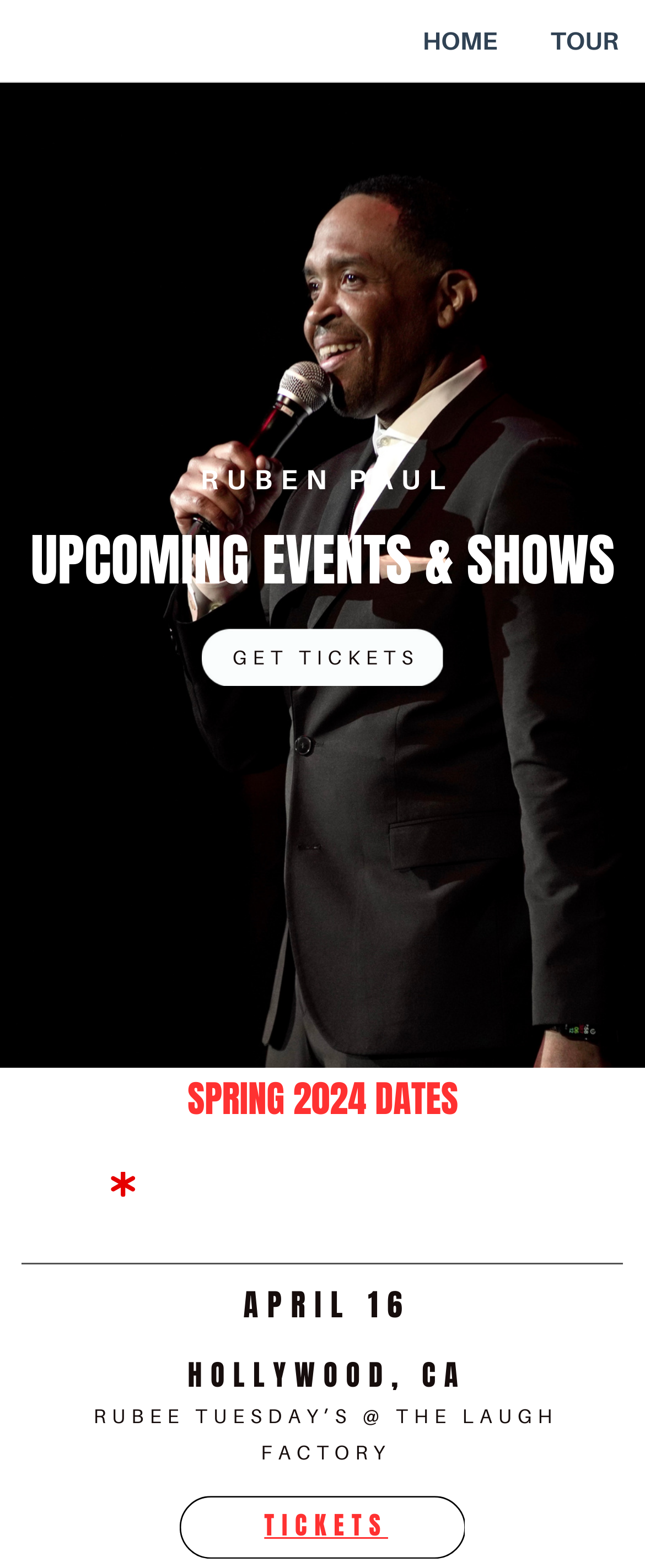Extract the bounding box of the UI element described as: "TOUR".

[0.812, 0.006, 1.0, 0.046]